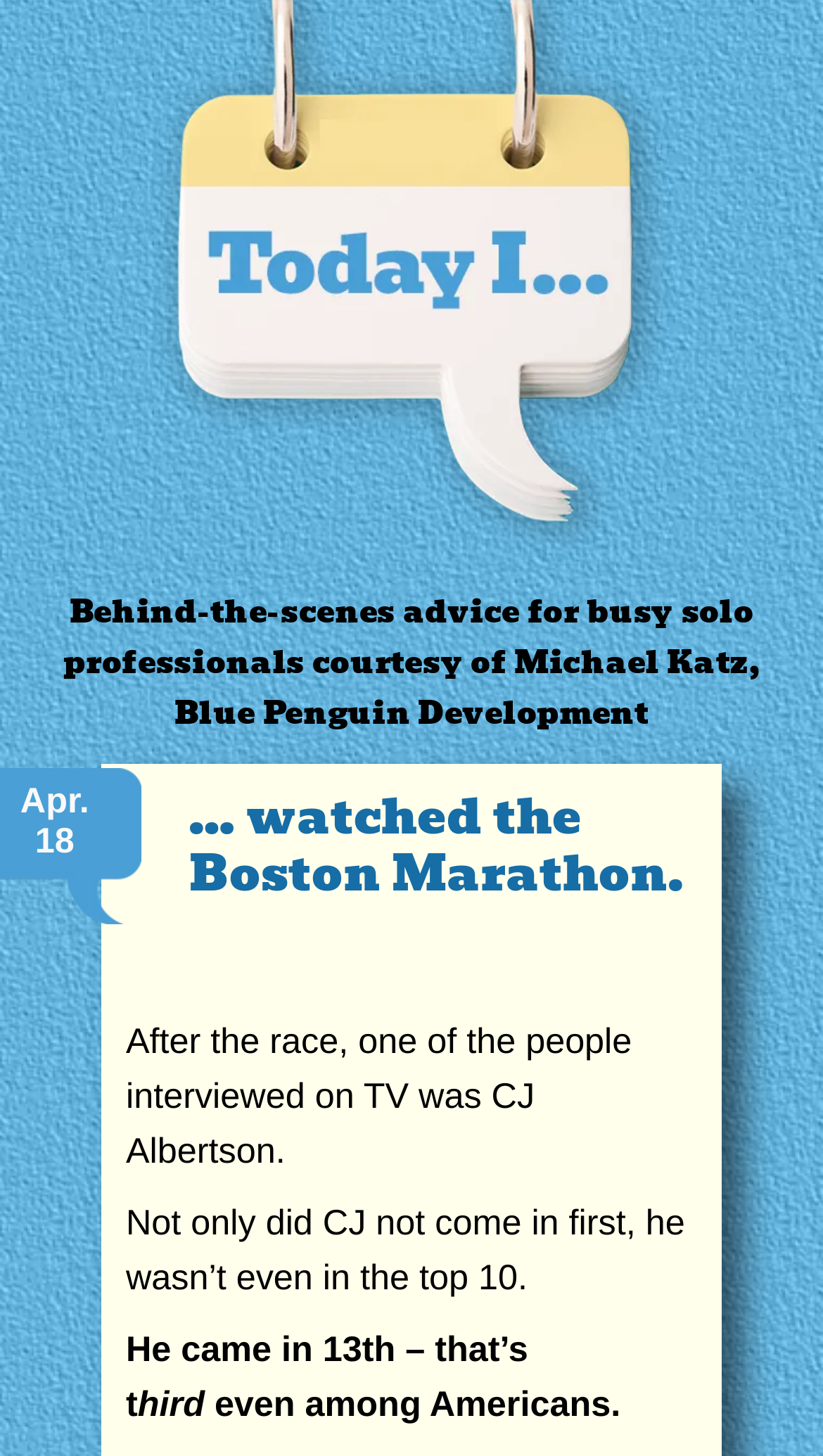Generate a comprehensive caption for the webpage you are viewing.

The webpage appears to be a blog post or article about the Boston Marathon. At the top, there is a link with an accompanying image, both labeled "Today I…", which takes up a significant portion of the top section. Below this, there is a static text block providing behind-the-scenes advice for busy solo professionals.

To the right of the advice text, there is a time element displaying the date "Apr. 18". Directly below this, a heading reads "… watched the Boston Marathon." Following this heading, there are four blocks of static text that form a paragraph. The text describes an interview with CJ Albertson, who finished 13th in the marathon, not even in the top 10, and third among Americans. These text blocks are positioned in a vertical column, with the first block starting slightly above the midpoint of the page and the last block reaching the bottom of the page.